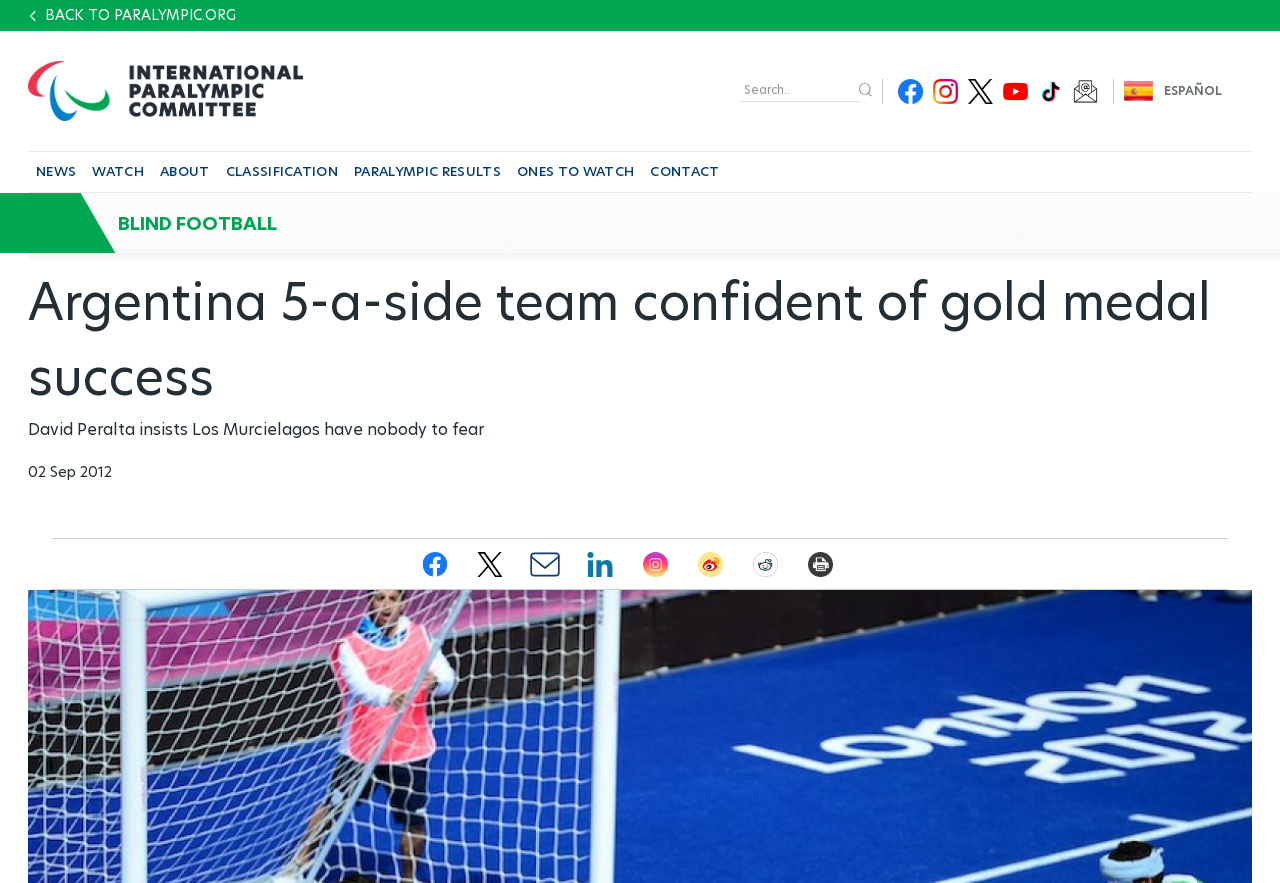Please identify the bounding box coordinates of the clickable area that will allow you to execute the instruction: "Search for something".

[0.578, 0.088, 0.67, 0.118]